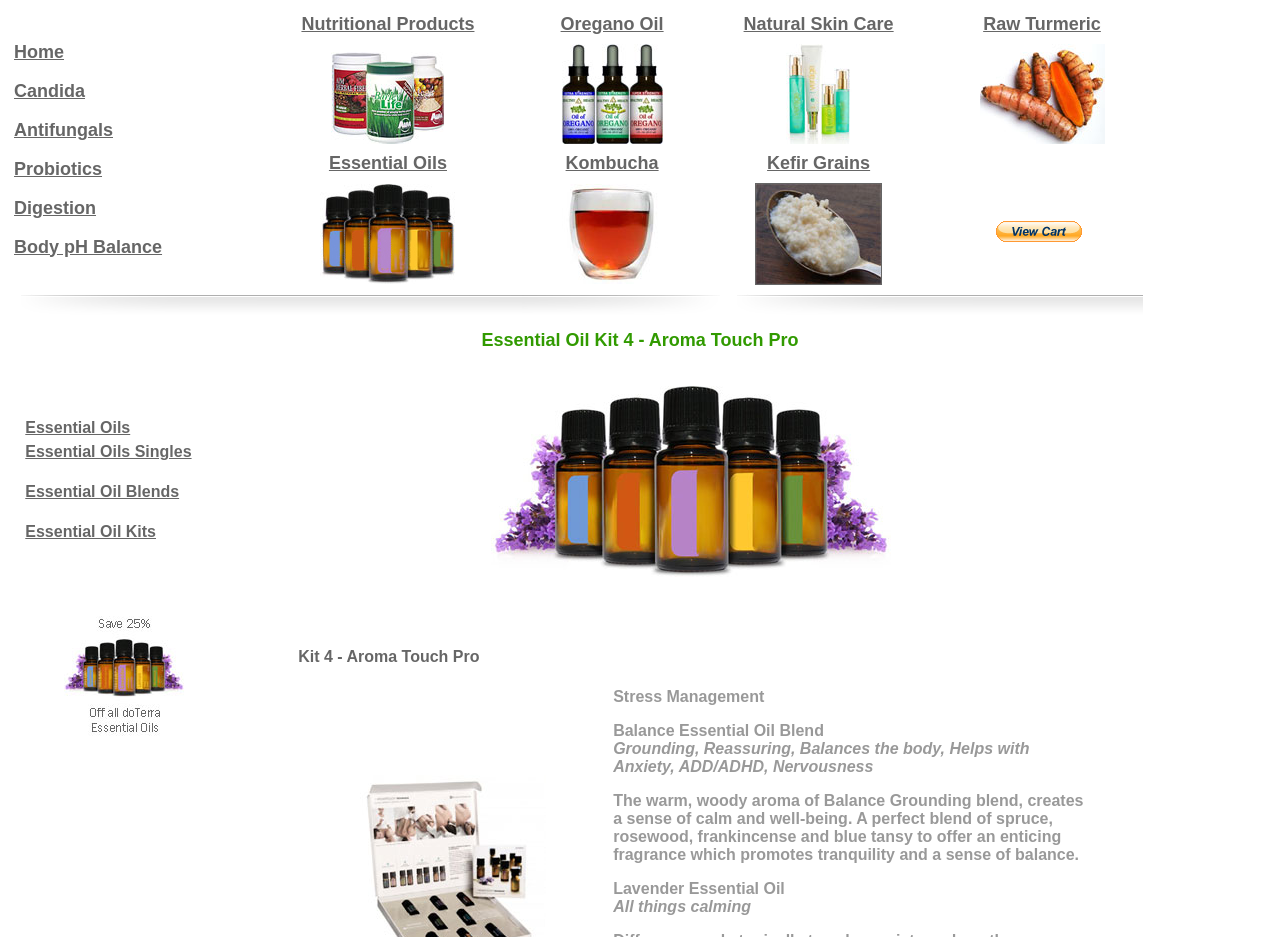Find the bounding box coordinates of the clickable region needed to perform the following instruction: "Visit the home page". The coordinates should be provided as four float numbers between 0 and 1, i.e., [left, top, right, bottom].

None